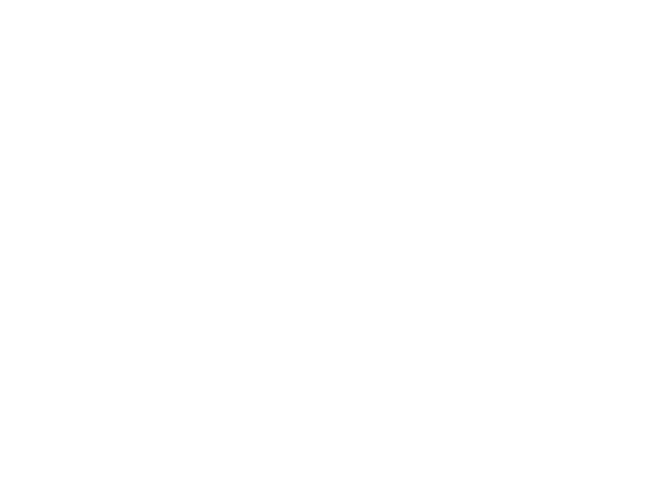Reply to the question with a single word or phrase:
How many cooling fans are installed in the machine?

Multiple